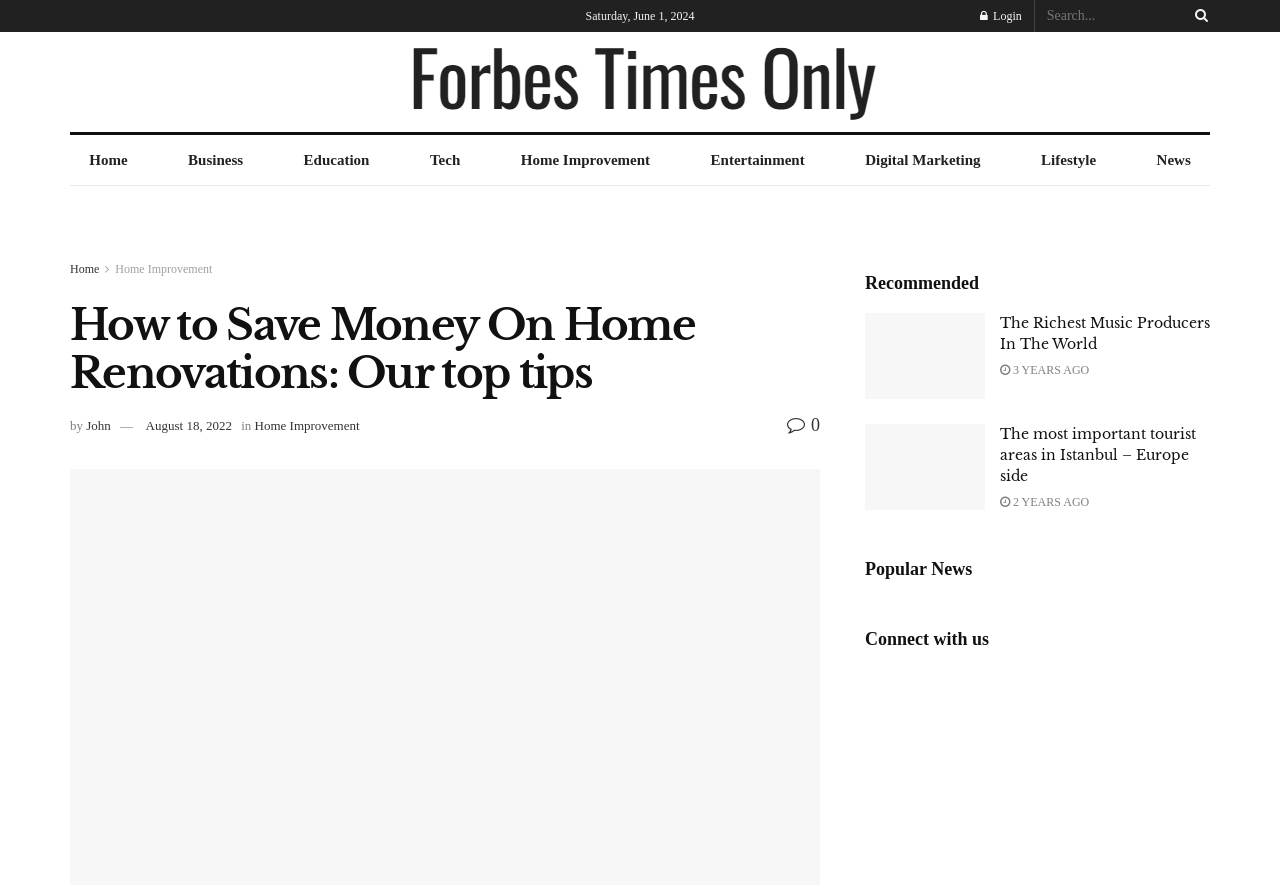What is the purpose of the button with the text 'Search Button'?
Using the visual information, reply with a single word or short phrase.

To search